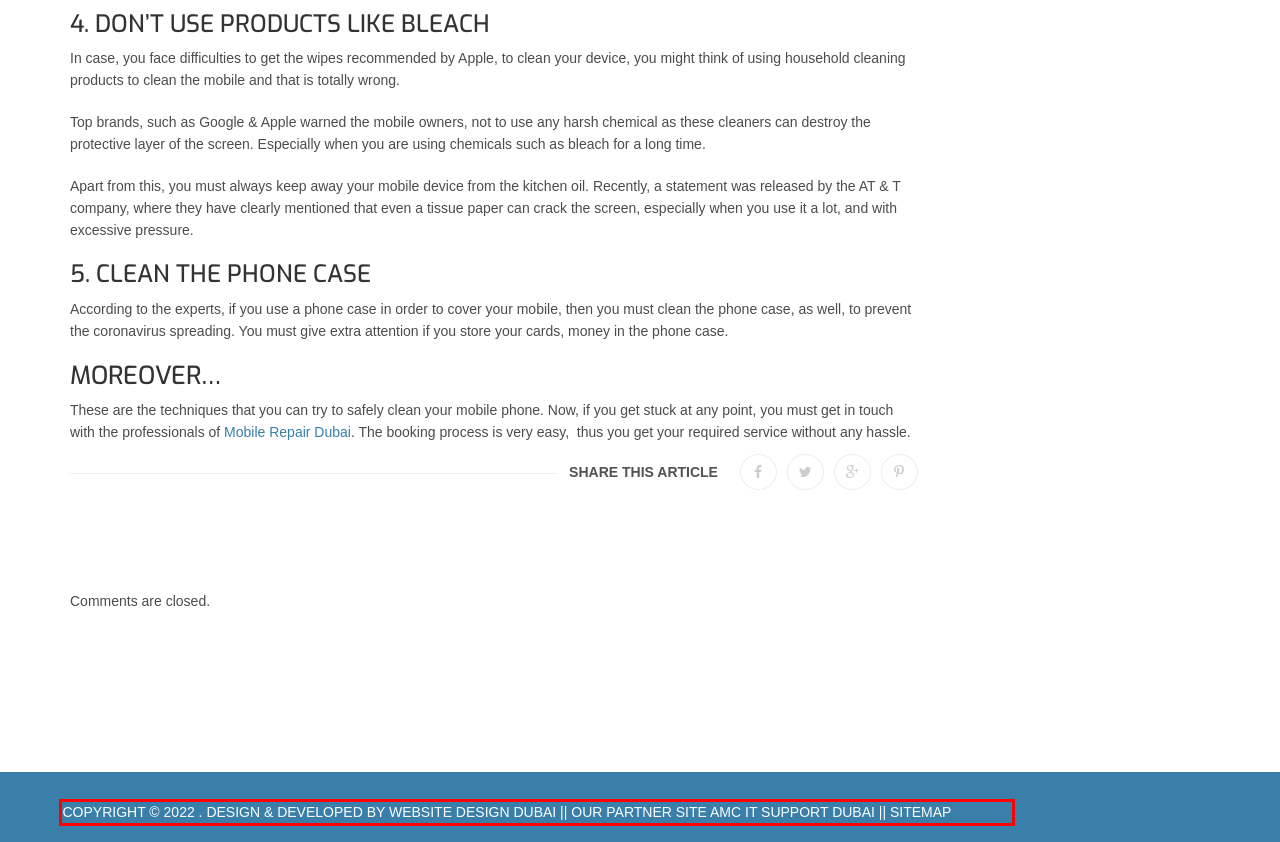Using OCR, extract the text content found within the red bounding box in the given webpage screenshot.

COPYRIGHT © 2022 . DESIGN & DEVELOPED BY WEBSITE DESIGN DUBAI || OUR PARTNER SITE AMC IT SUPPORT DUBAI || SITEMAP